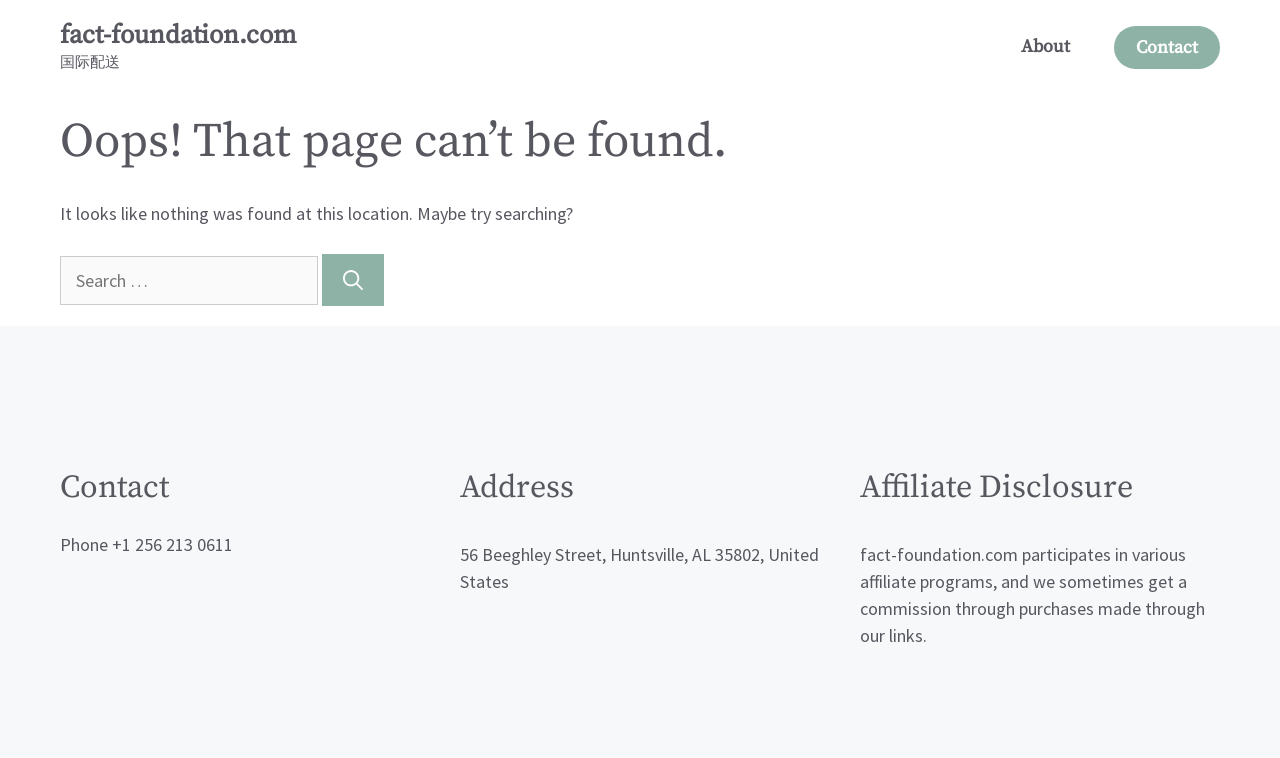What is the affiliate program disclosure about?
Please interpret the details in the image and answer the question thoroughly.

I found the complementary element that contains the affiliate disclosure information, which has a static text element that explains that the website participates in affiliate programs and earns commissions through purchases made through their links.